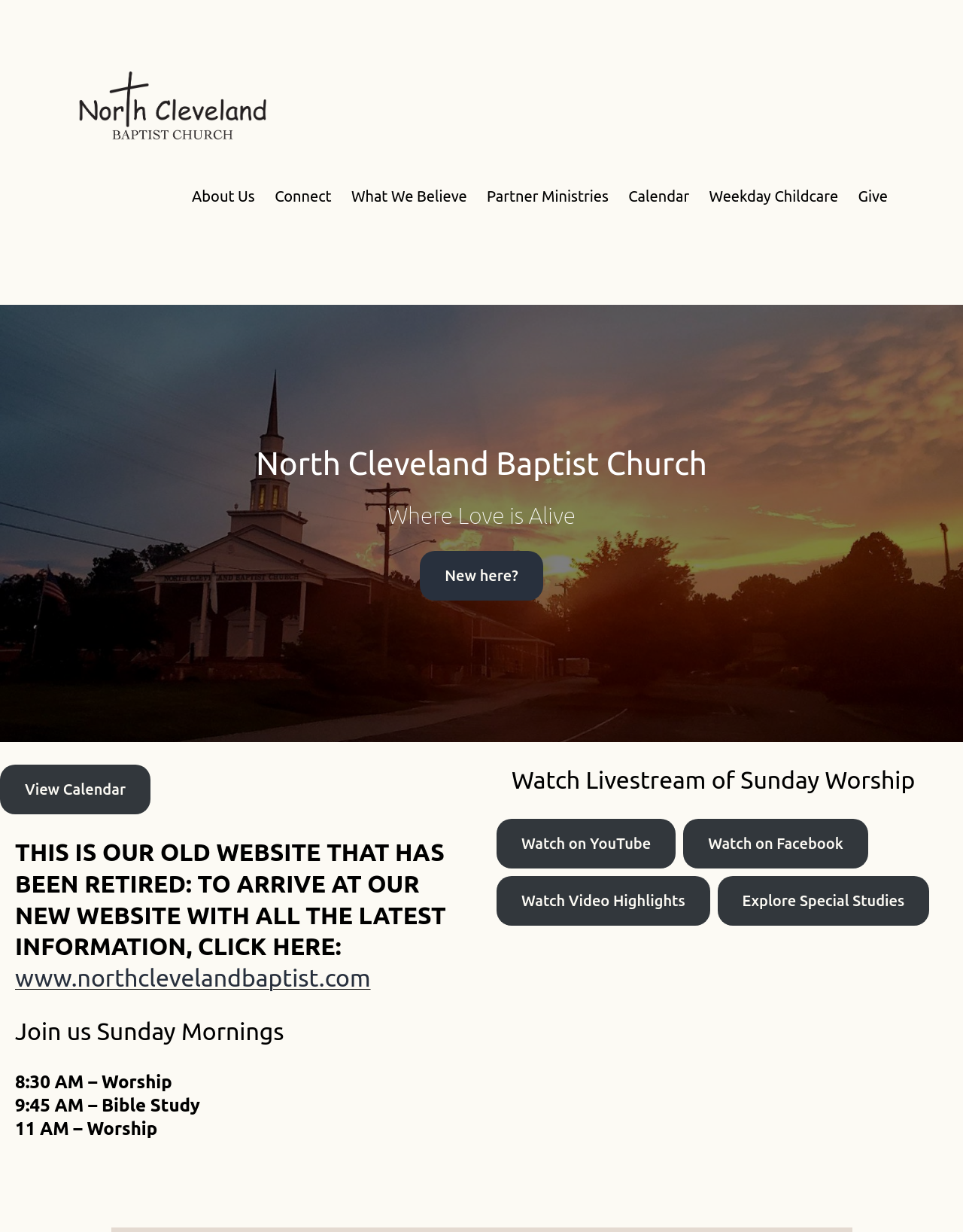Please determine the bounding box coordinates of the element's region to click in order to carry out the following instruction: "Explore Special Studies". The coordinates should be four float numbers between 0 and 1, i.e., [left, top, right, bottom].

[0.745, 0.711, 0.965, 0.751]